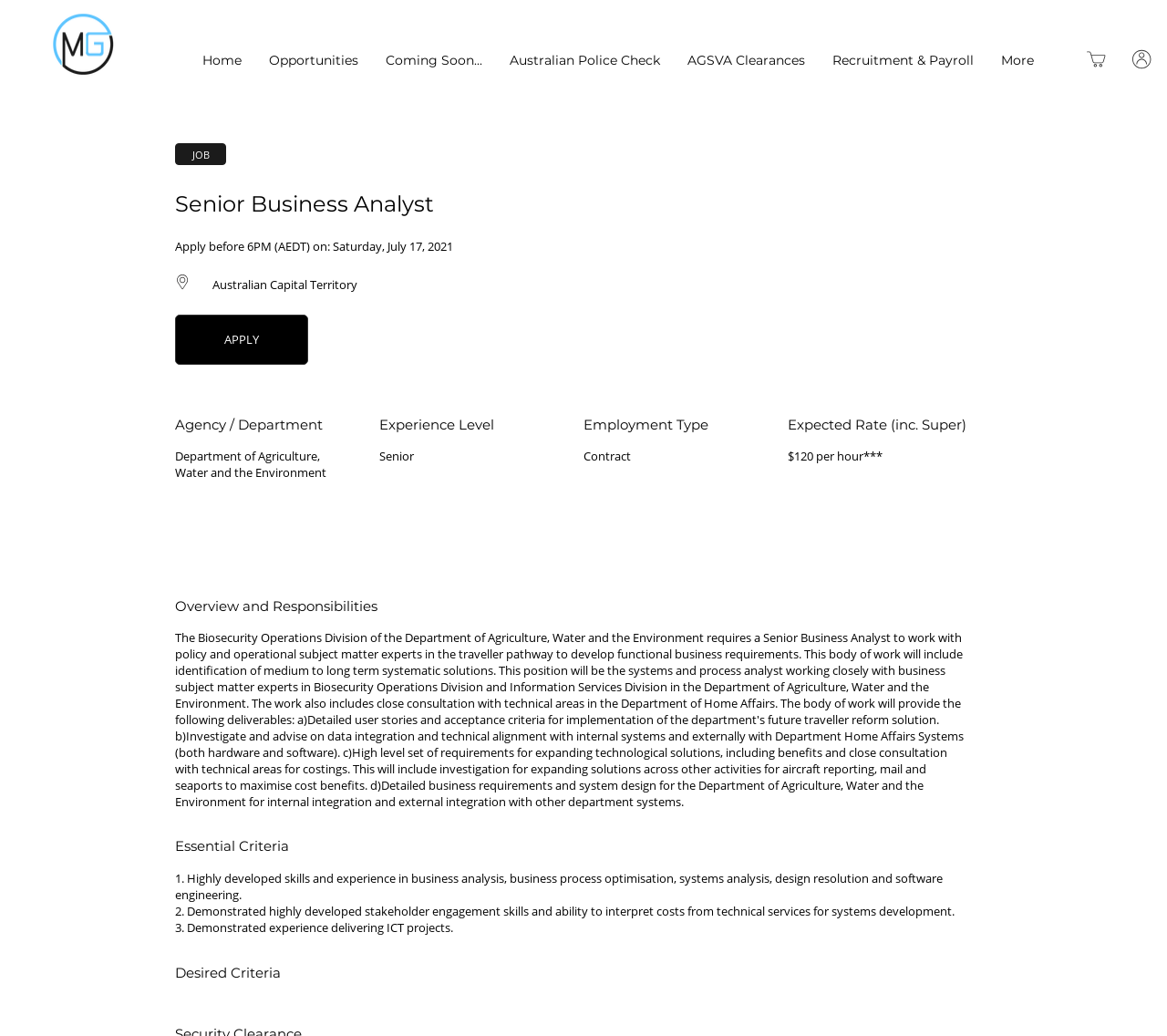Find the bounding box coordinates for the area that must be clicked to perform this action: "Check Australian Police Check".

[0.425, 0.044, 0.577, 0.073]